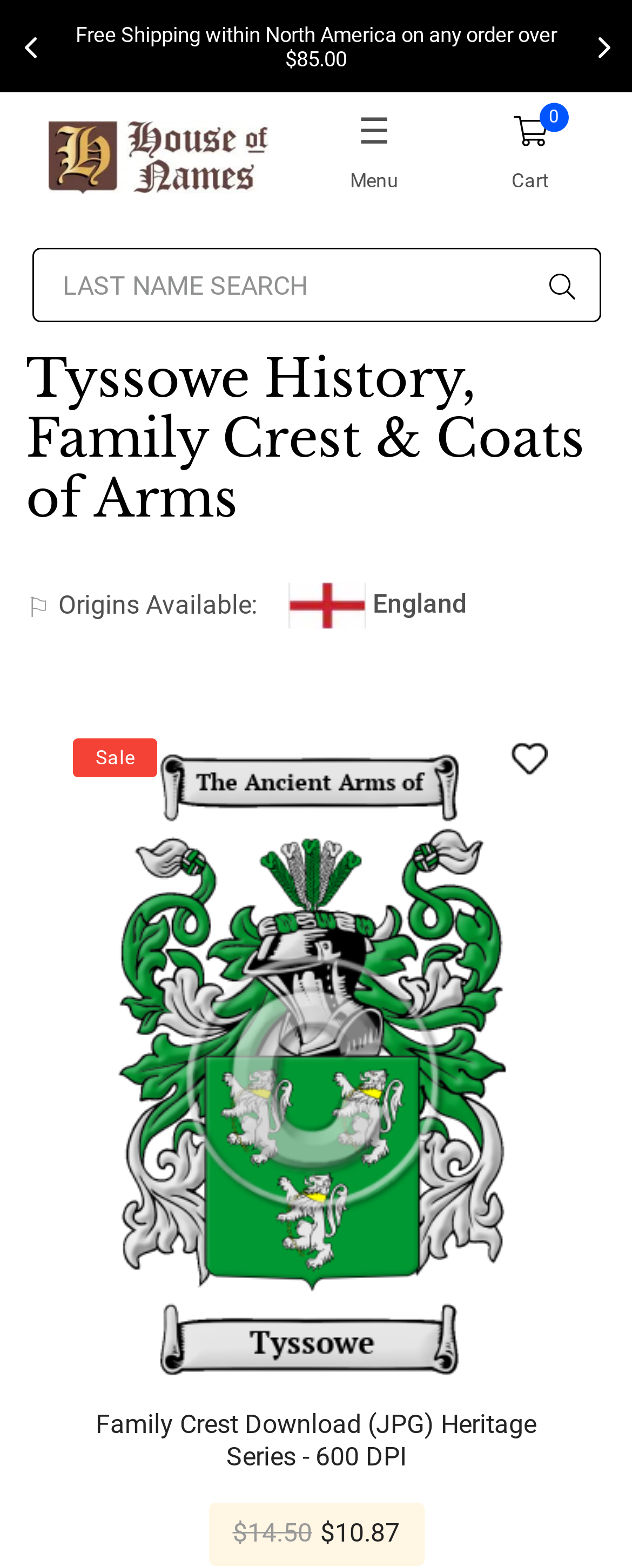Identify the bounding box of the UI element described as follows: "aria-label="Toggle navigation"". Provide the coordinates as four float numbers in the range of 0 to 1 [left, top, right, bottom].

None